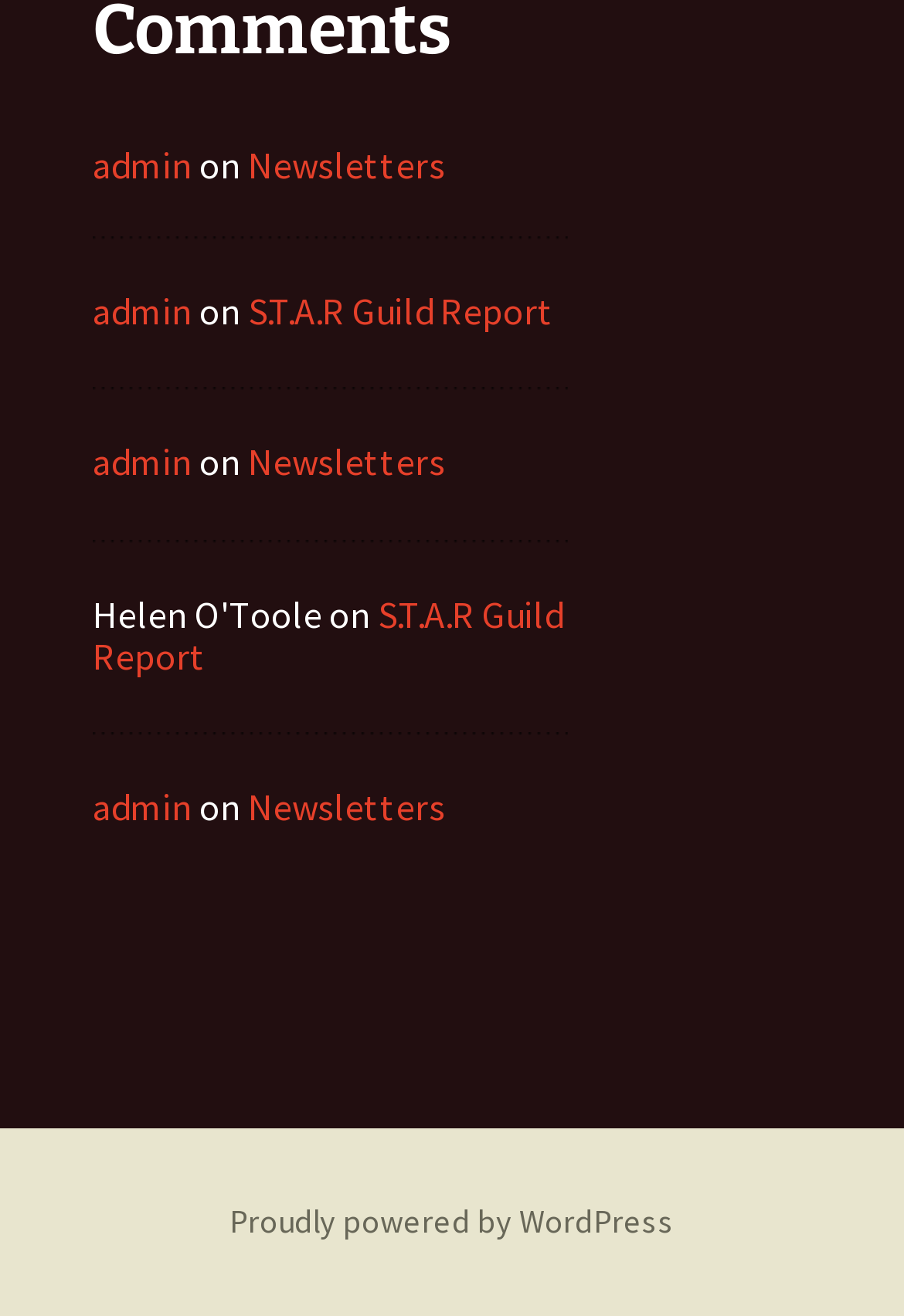Could you find the bounding box coordinates of the clickable area to complete this instruction: "check Newsletters"?

[0.274, 0.108, 0.492, 0.143]